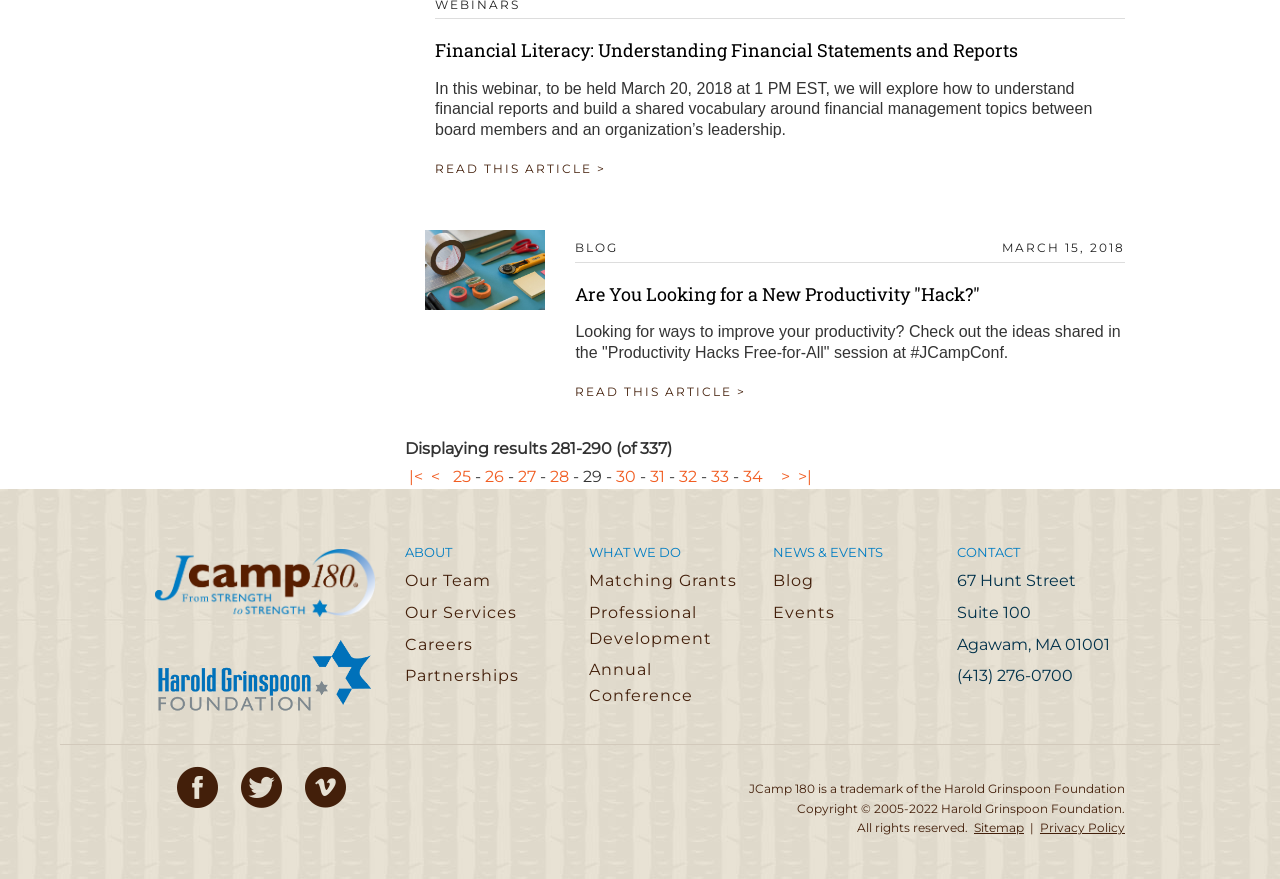Refer to the screenshot and give an in-depth answer to this question: What is the address of JCamp 180?

The address of JCamp 180 is 67 Hunt Street, Suite 100, Agawam, MA 01001, which is mentioned in the contact information section at the bottom of the page.